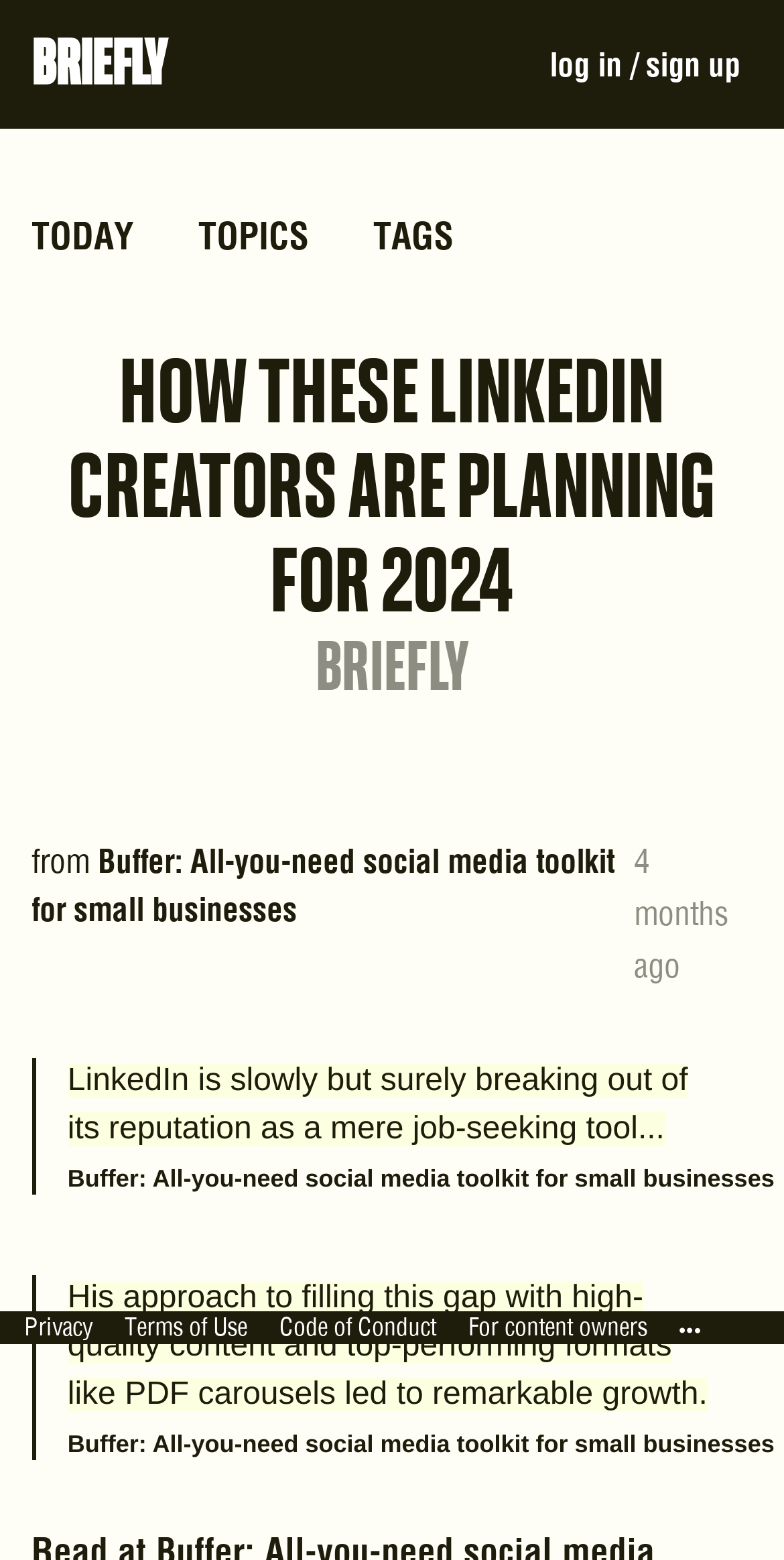Elaborate on the information and visuals displayed on the webpage.

This webpage is about LinkedIn creators planning for 2024, as indicated by the title "How These LinkedIn Creators Are Planning for 2024 - Briefly". At the top left, there is a link to "BRIEFLY" and a series of links to "TODAY", "TOPICS", and "TAGS" next to it. On the top right, there is a link to "log in / sign up".

Below the title, there is a main heading that repeats the title. Underneath, there are two blockquotes with text describing how LinkedIn is evolving and a creator's approach to producing high-quality content. Each blockquote has a link to "Buffer: All-you-need social media toolkit for small businesses" at the bottom.

To the right of the main heading, there are two links: one to "from Buffer: All-you-need social media toolkit for small businesses" and another to "4 months ago". At the bottom of the page, there are four links to "Privacy", "Terms of Use", "Code of Conduct", and "For content owners", aligned horizontally.